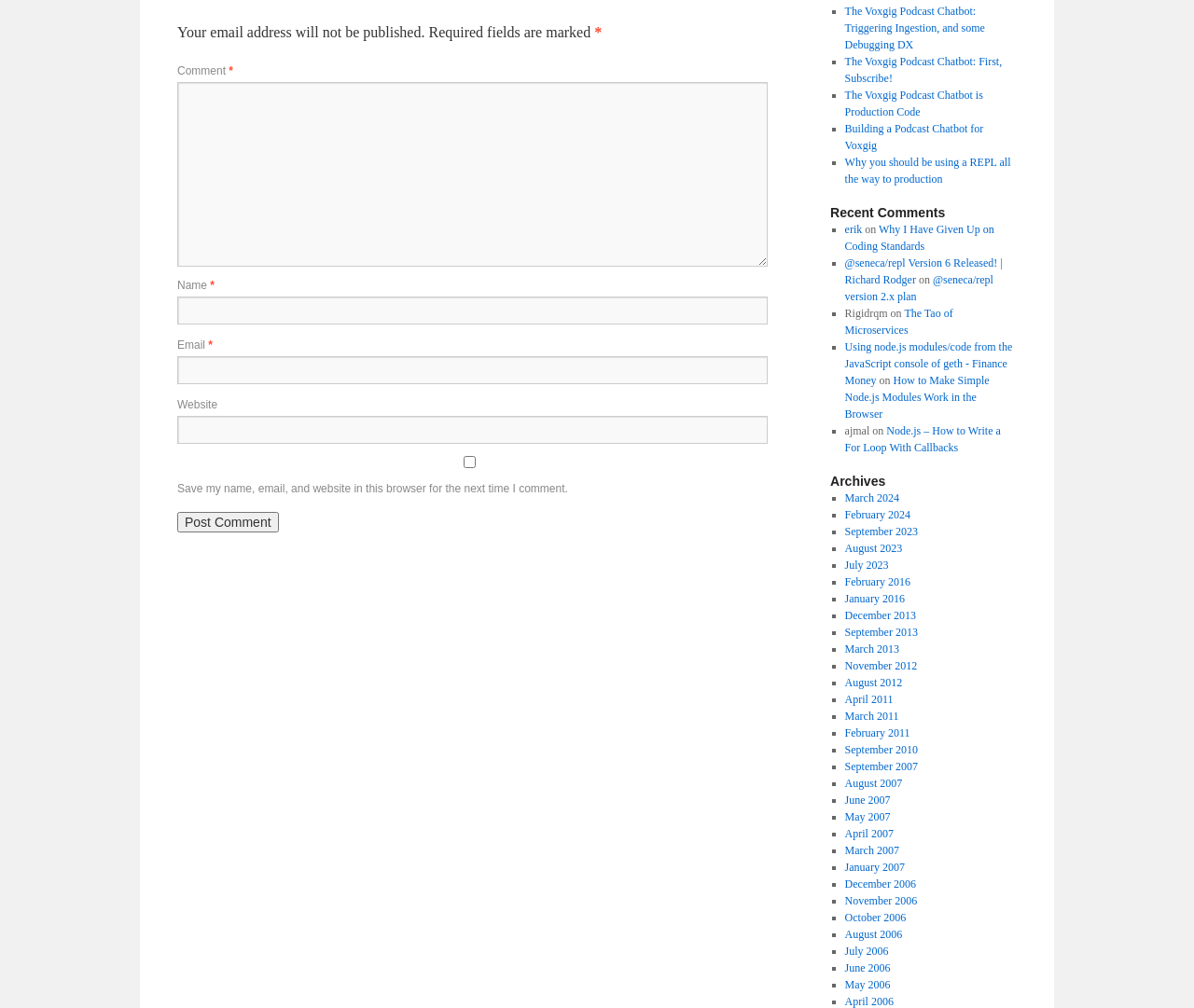Specify the bounding box coordinates of the element's region that should be clicked to achieve the following instruction: "Type your name". The bounding box coordinates consist of four float numbers between 0 and 1, in the format [left, top, right, bottom].

[0.148, 0.294, 0.643, 0.322]